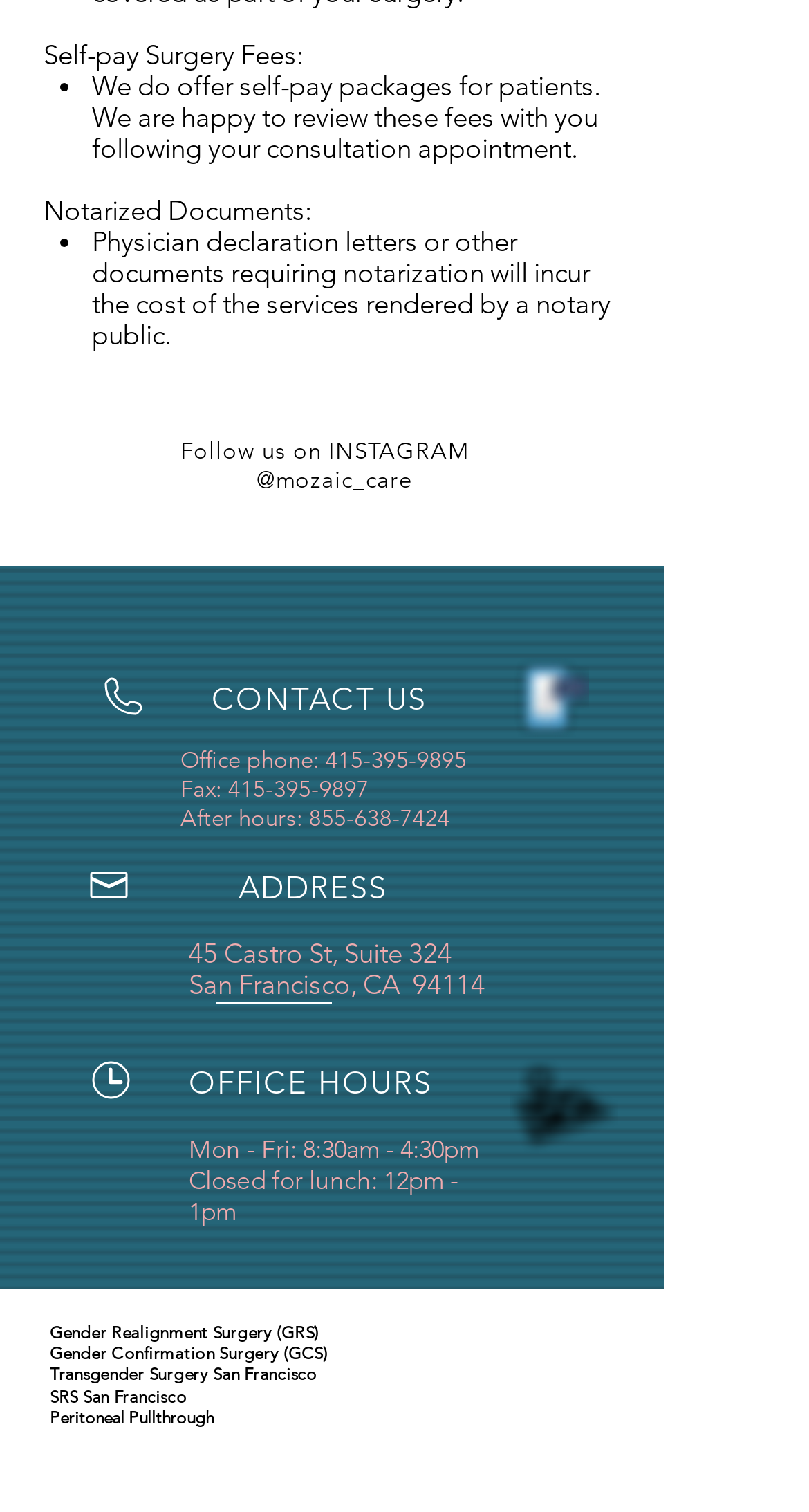Refer to the image and offer a detailed explanation in response to the question: What is the phone number for the office?

I found the phone number by looking at the 'CONTACT US' section, where it lists the office phone number as 415-395-9895.